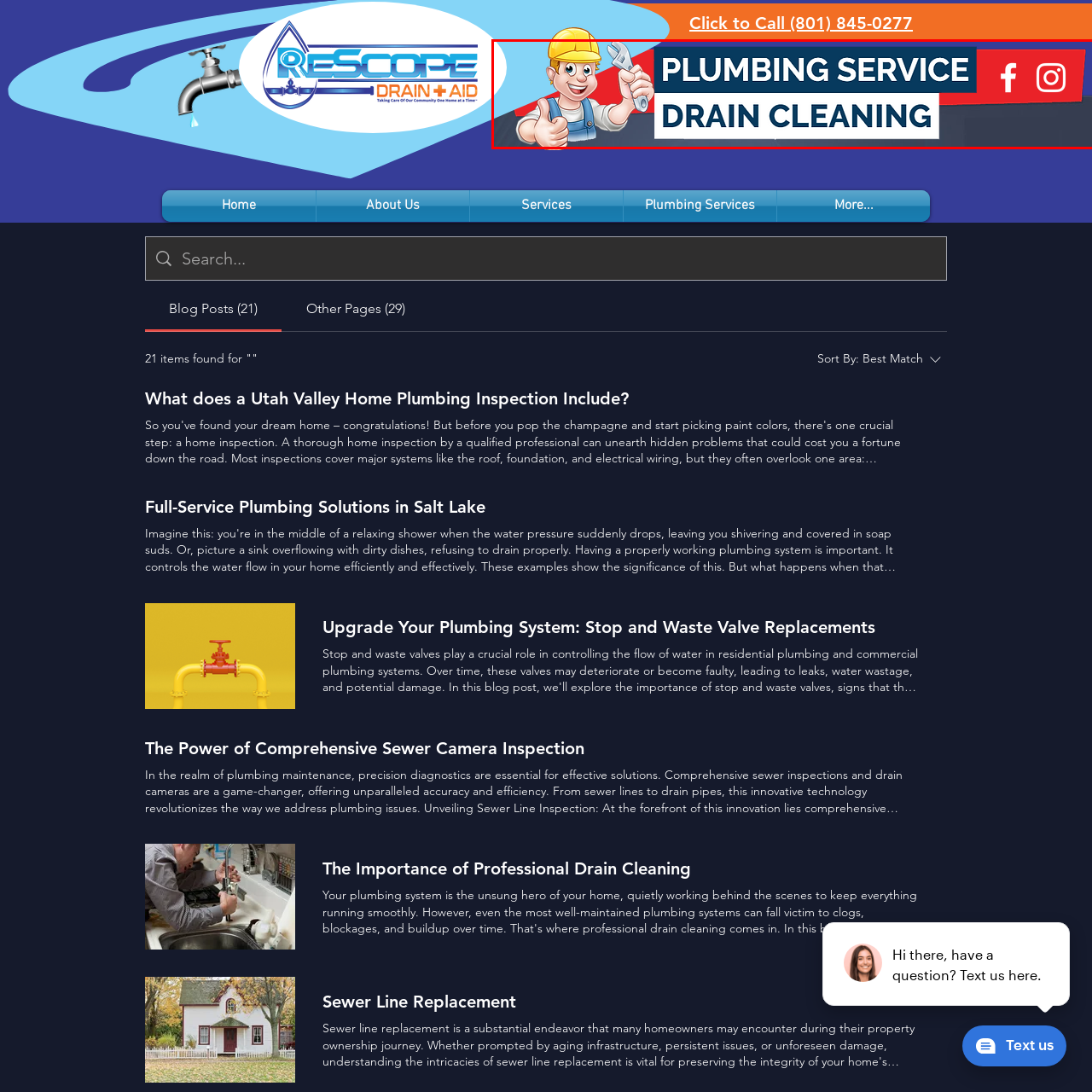Articulate a detailed description of the image inside the red frame.

The image prominently features a cheerful cartoon plumber, complete with a yellow hard hat and a wrench, conveying a welcoming and professional vibe. The text overlay includes "PLUMBING SERVICE" in bold, blue letters at the top, and "DRAIN CLEANING" in striking white typography, emphasizing the service offered. To the right side, social media icons for Facebook and Instagram invite customers to connect online, enhancing brand engagement. The overall design combines vibrant colors and clear messaging, making it visually appealing and informative for potential clients seeking plumbing solutions.